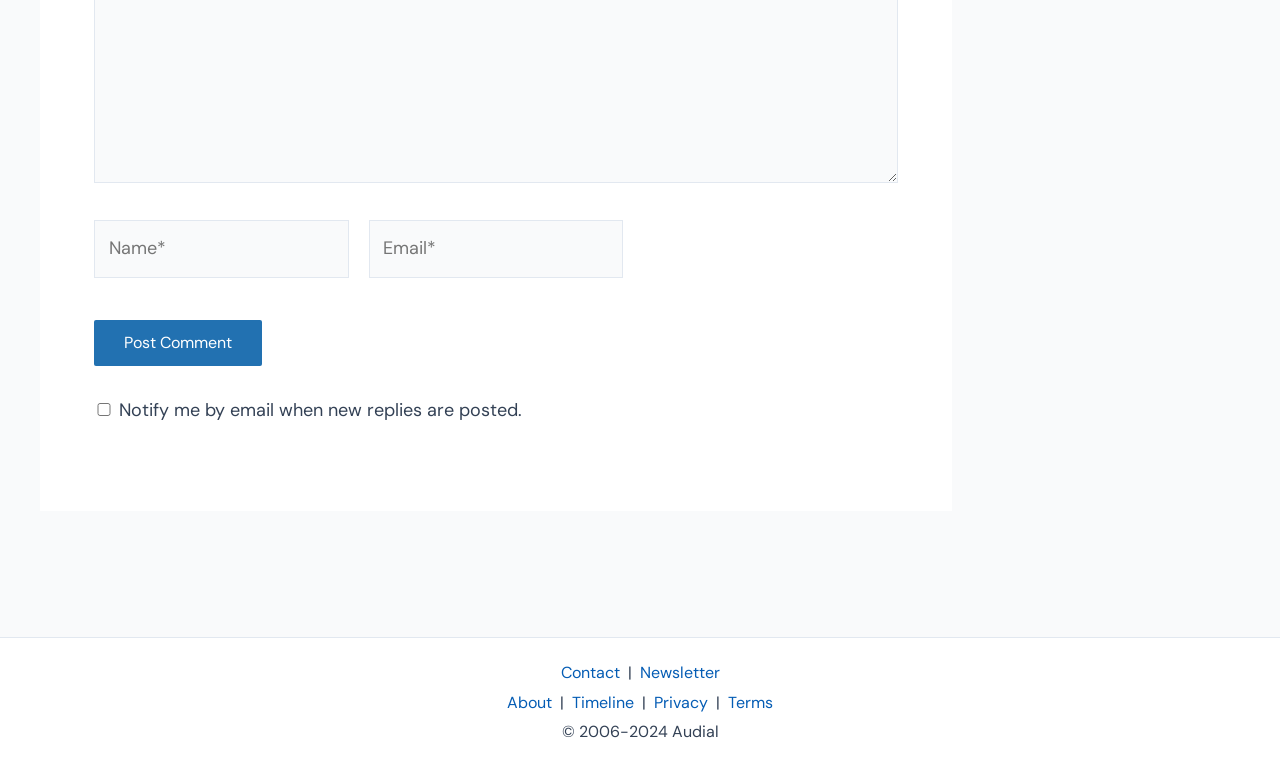Find and indicate the bounding box coordinates of the region you should select to follow the given instruction: "Enter your name".

[0.073, 0.288, 0.272, 0.365]